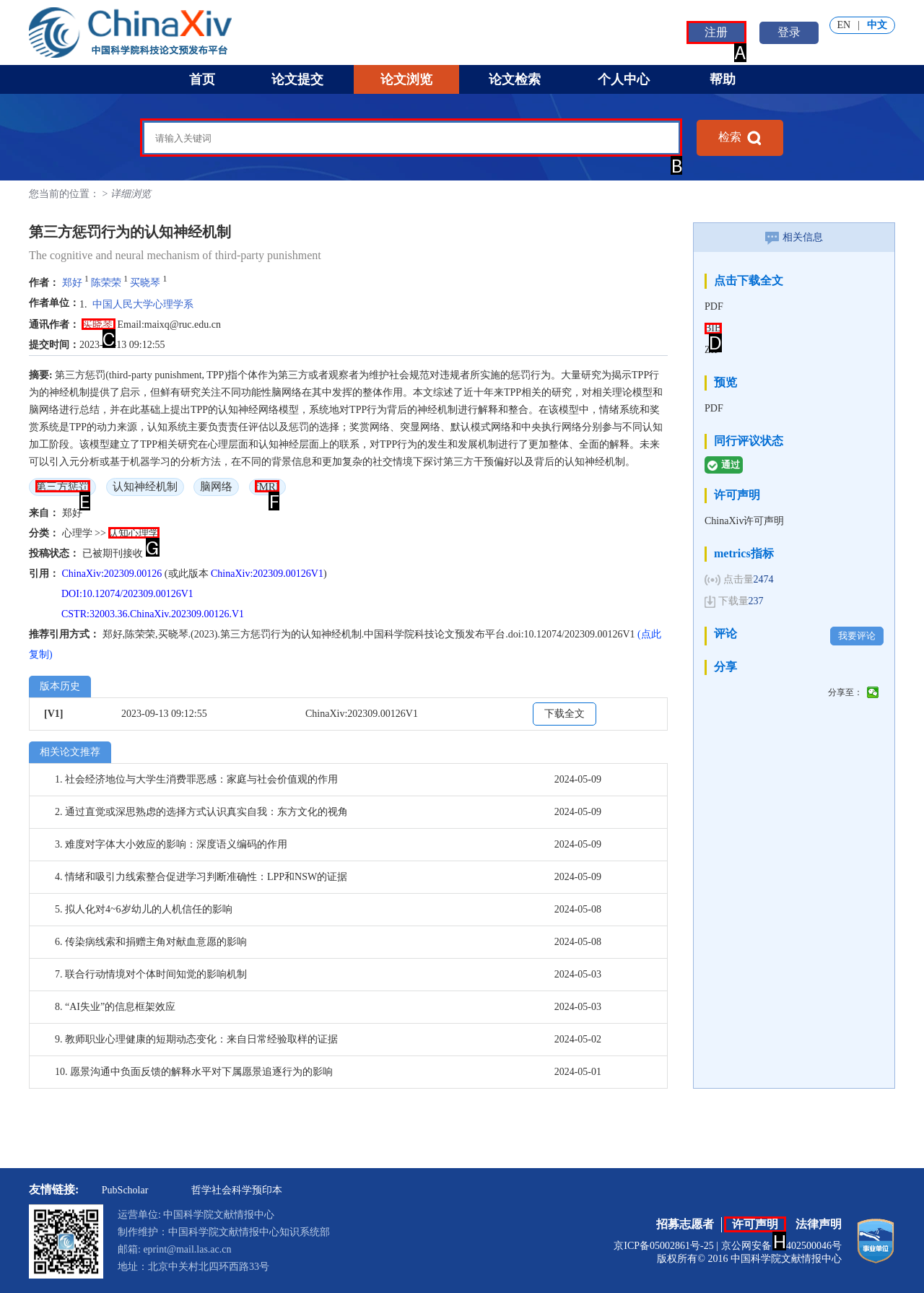Choose the letter of the element that should be clicked to complete the task: search for papers
Answer with the letter from the possible choices.

B